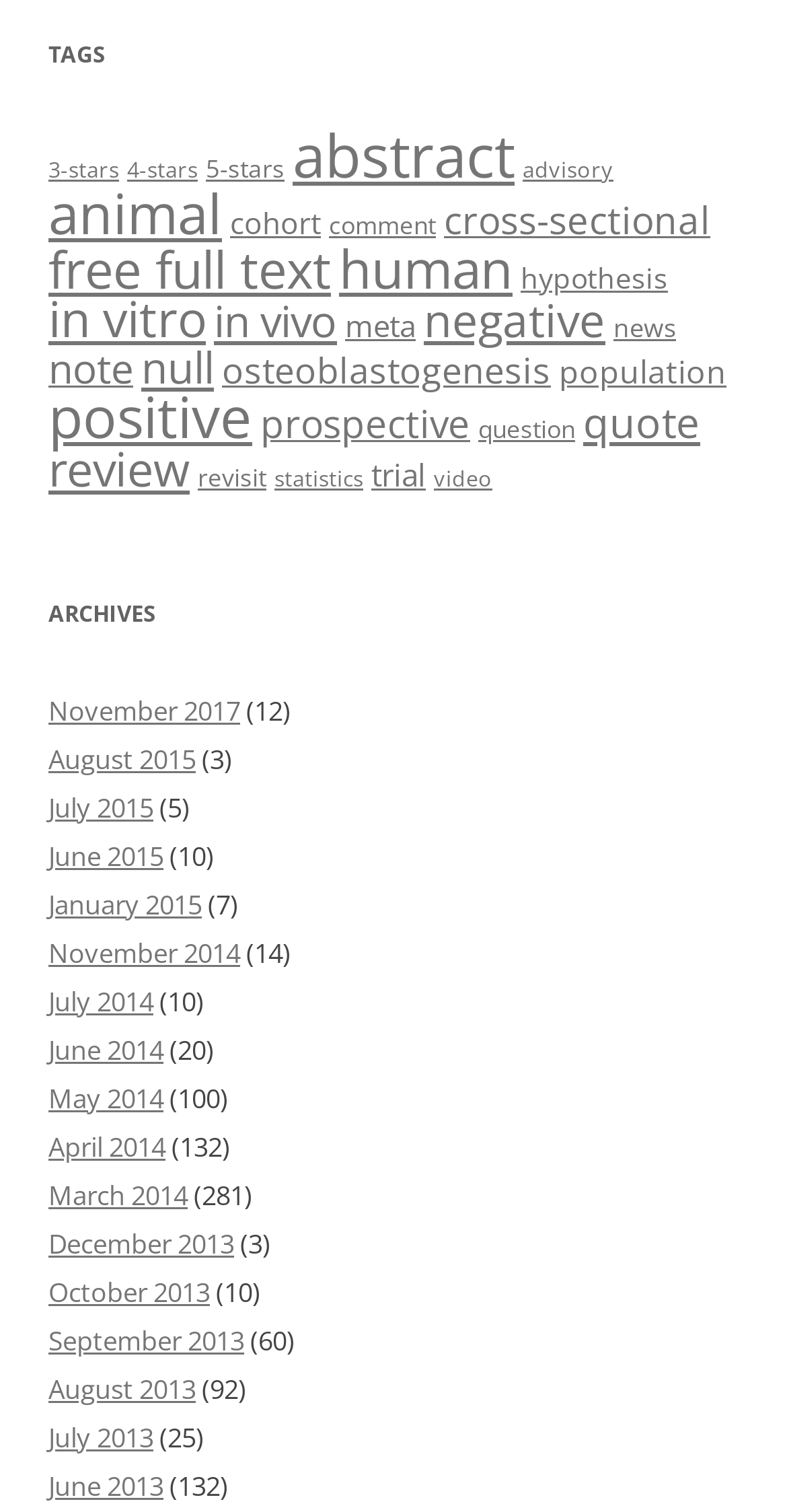What is the oldest archive available?
Kindly give a detailed and elaborate answer to the question.

I looked at the dates of the archives and found that the oldest one available is 'December 2013'.